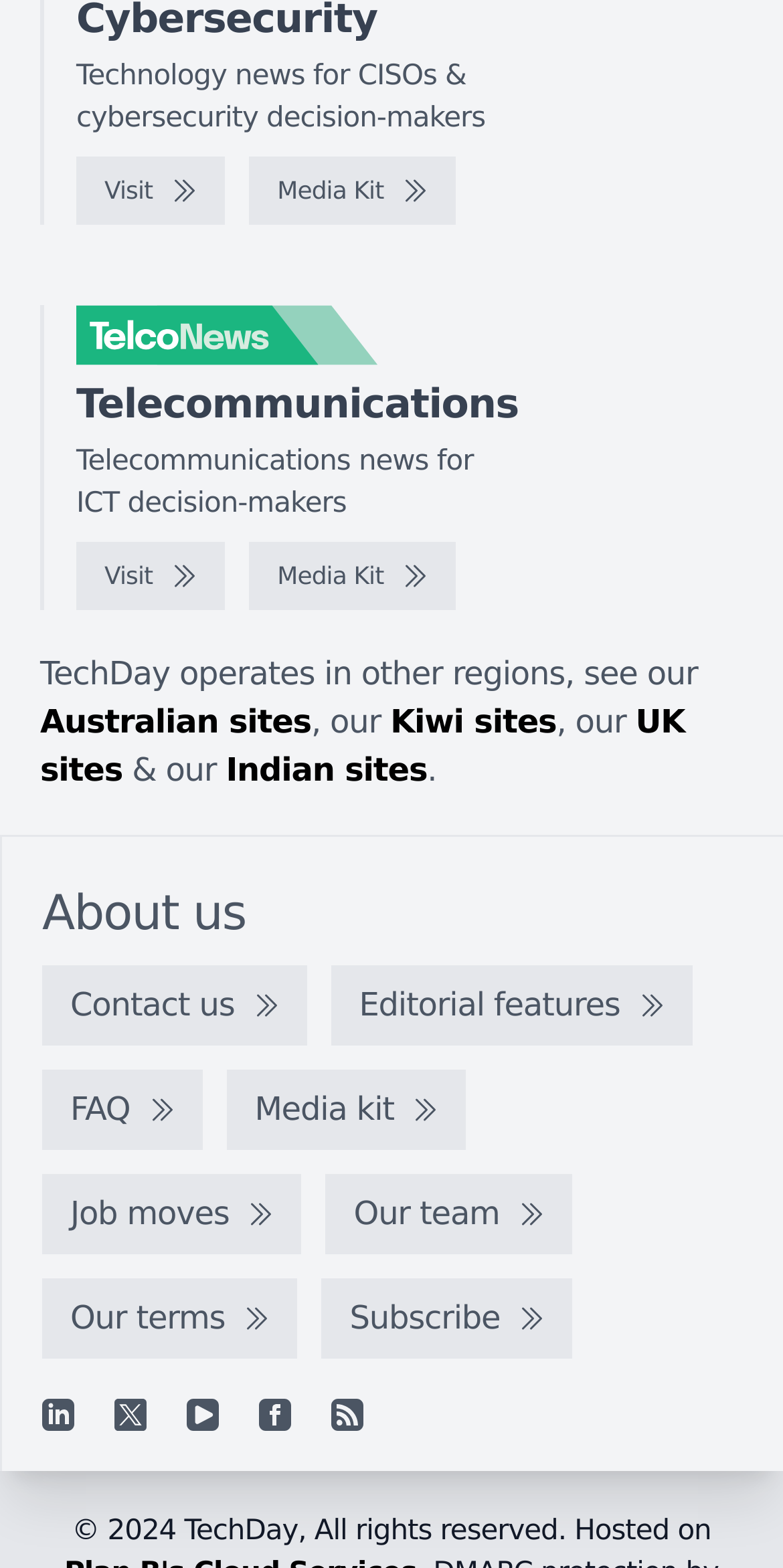What is the copyright year of the website?
Answer the question with just one word or phrase using the image.

2024